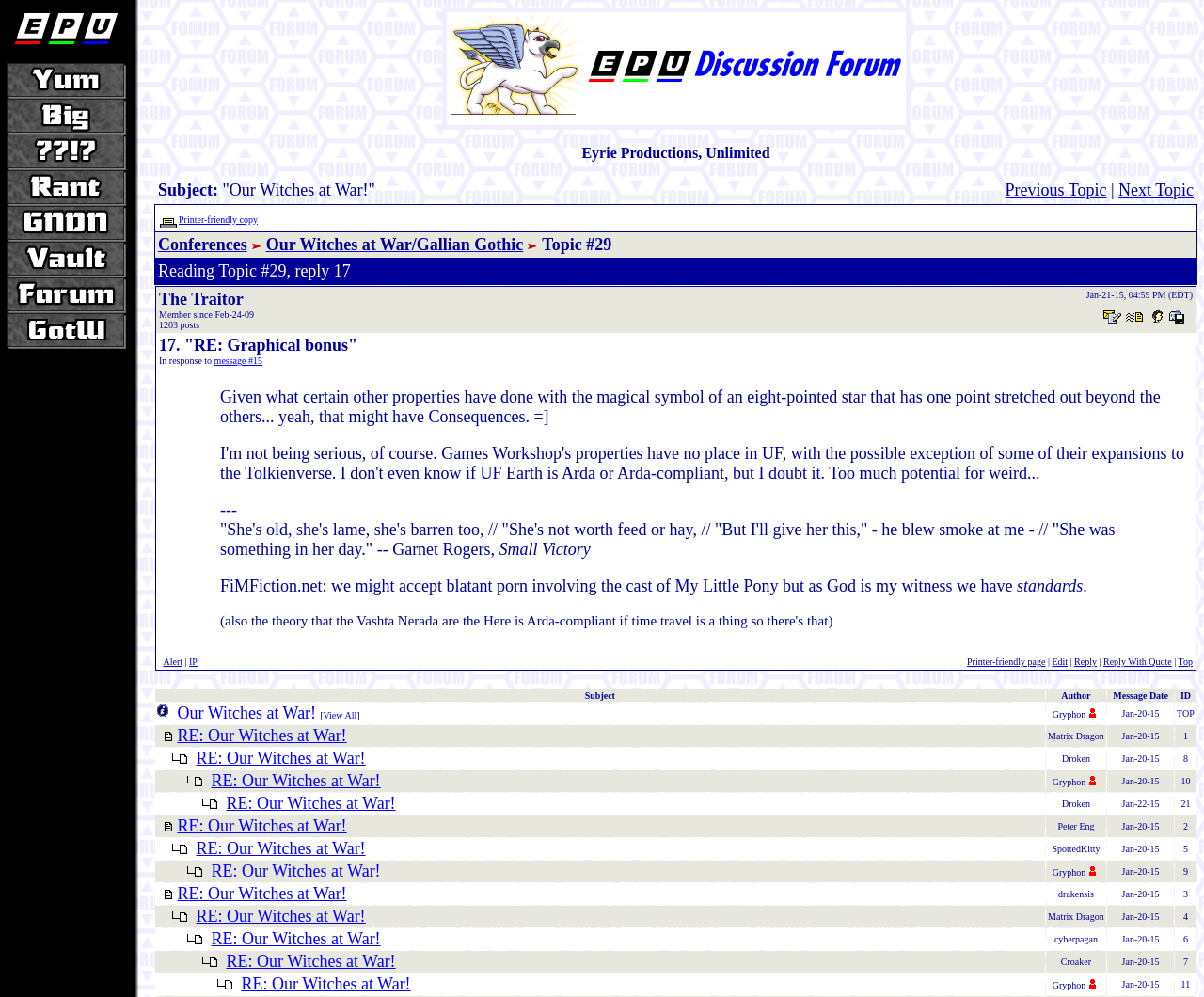How many links are in the first table?
Kindly offer a detailed explanation using the data available in the image.

I counted the number of links in the first table, which are 'EPU Foyer', 'Lab and Grill', 'Bonus Theater!!', 'Rhetorical Questions', 'CSRANTronix', 'GNDN', 'Subterranean Vault', 'Discussion Forum', and 'Gun of the Week'.